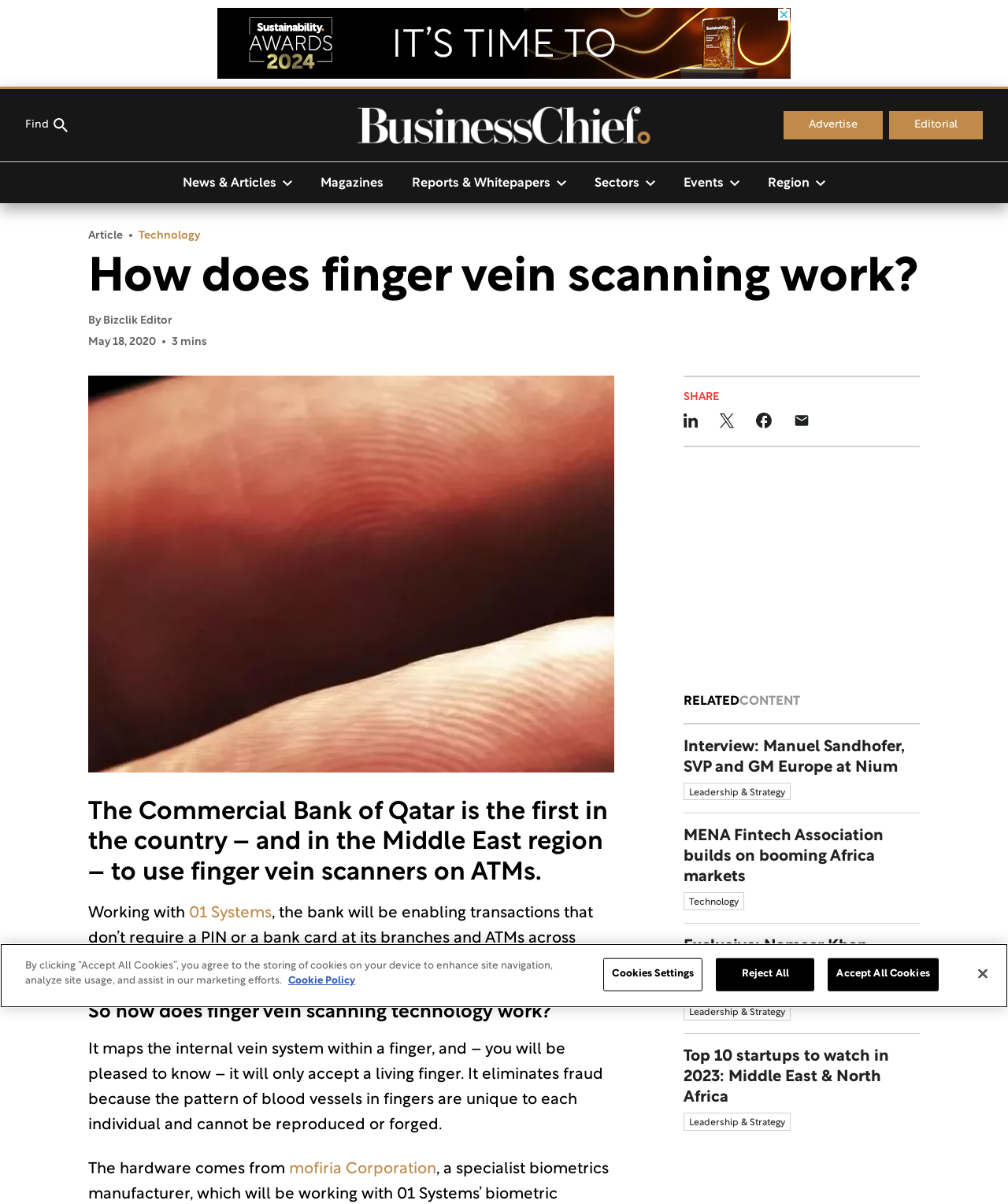How many social media platforms are available to share the article?
Refer to the image and provide a thorough answer to the question.

I counted the number of social media buttons available to share the article, including LinkedIn, Twitter, Facebook, and email, which totals 4 platforms.